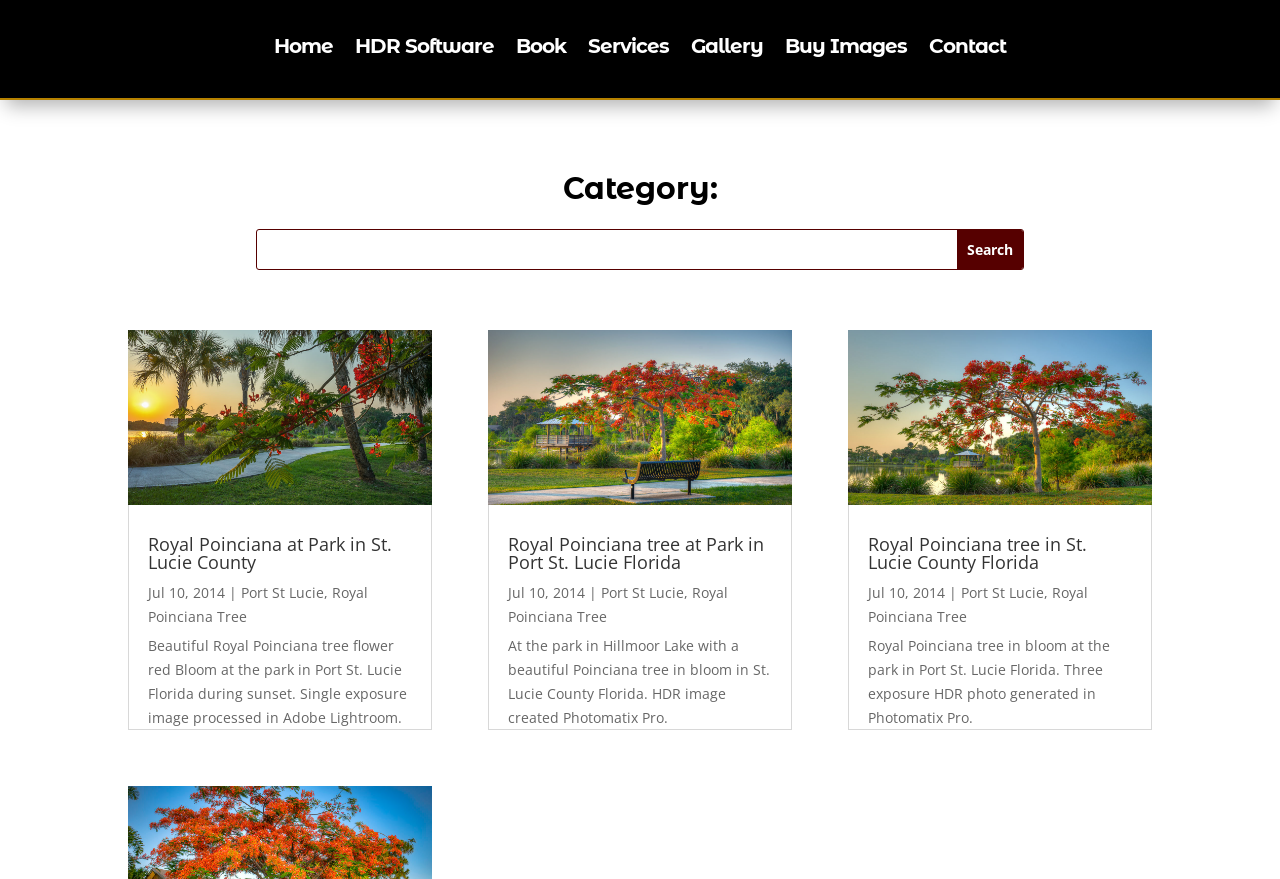Find the bounding box coordinates of the element to click in order to complete this instruction: "Search for an event". The bounding box coordinates must be four float numbers between 0 and 1, denoted as [left, top, right, bottom].

None